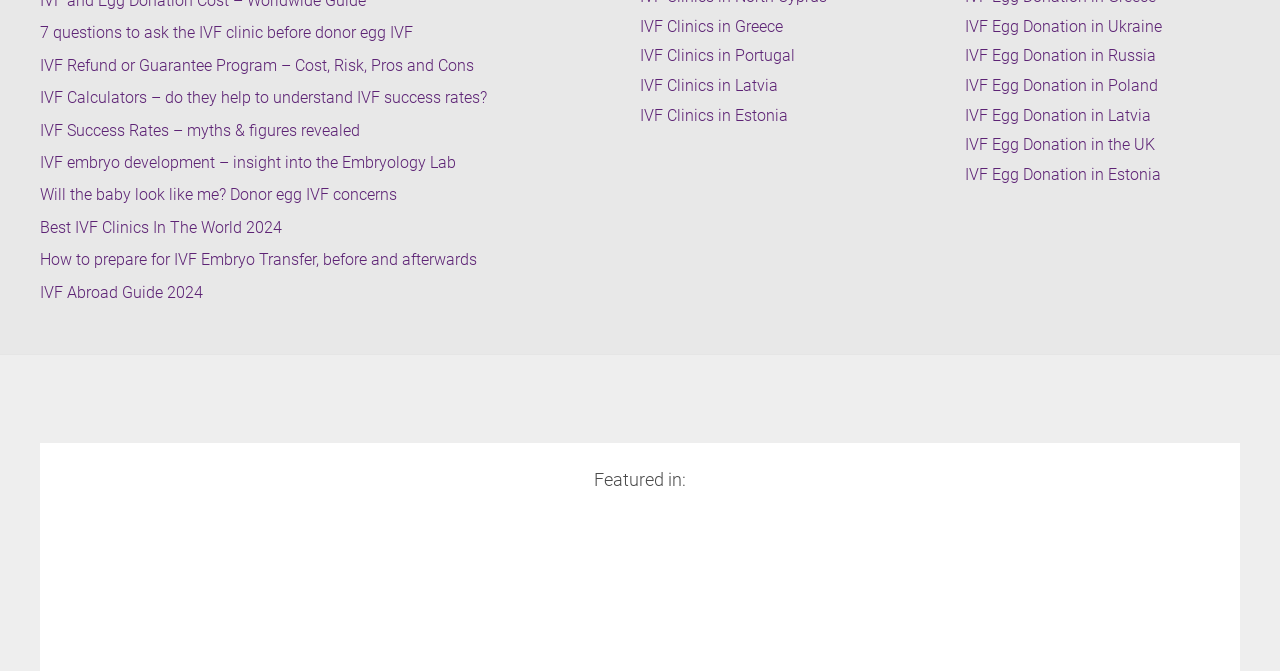Locate the bounding box coordinates of the area to click to fulfill this instruction: "Learn about IVF Refund or Guarantee Program". The bounding box should be presented as four float numbers between 0 and 1, in the order [left, top, right, bottom].

[0.031, 0.083, 0.37, 0.111]